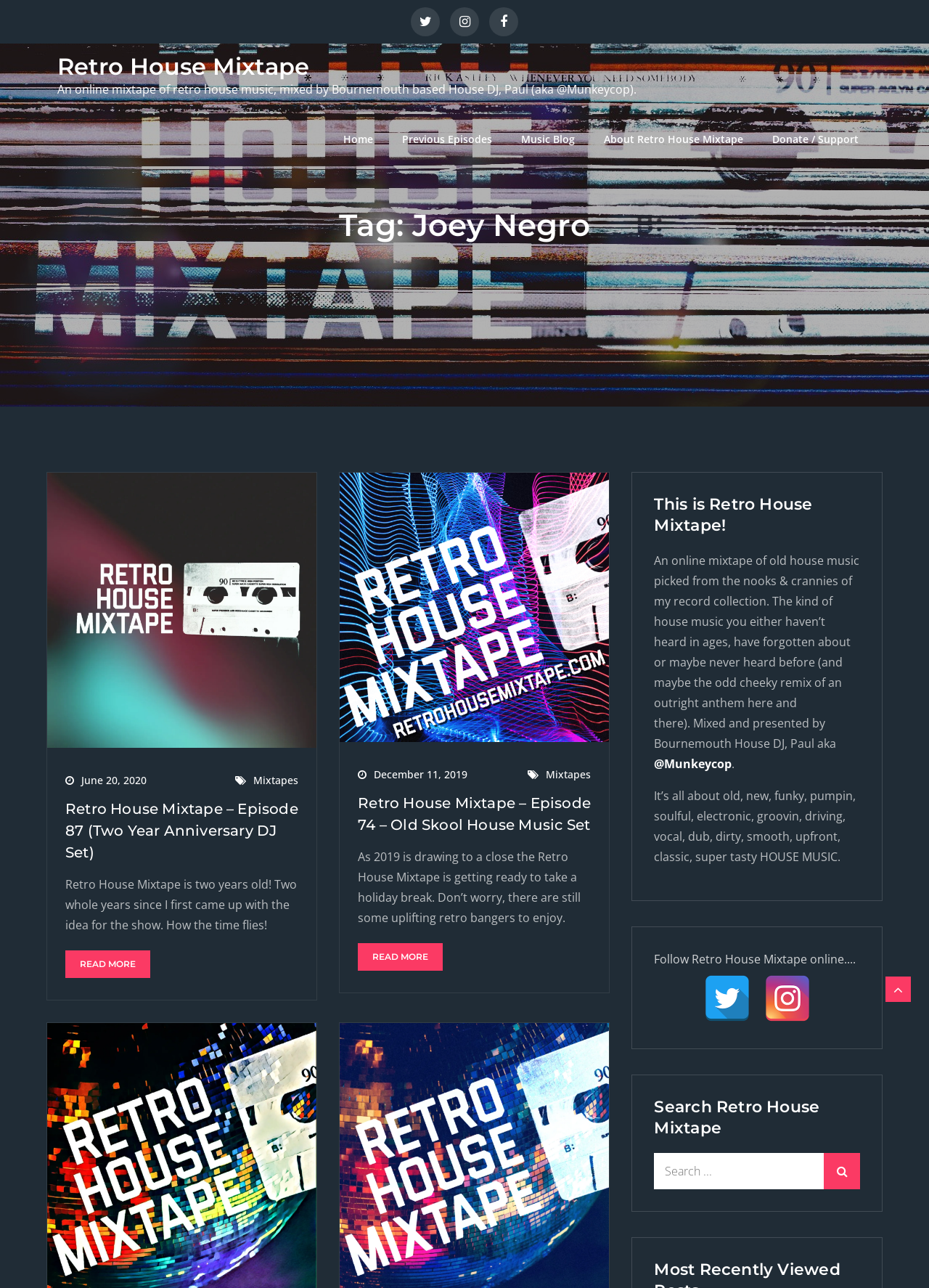Offer a meticulous description of the webpage's structure and content.

The webpage is dedicated to Joey Negro Archives and Retro House Mixtape. At the top, there are three social media links represented by icons. Below them, a heading "Retro House Mixtape" is displayed, along with a link to the mixtape. A brief description of the mixtape is provided, stating that it's an online mixtape of retro house music mixed by Bournemouth-based House DJ, Paul.

On the left side, a primary navigation menu is located, containing links to "Home", "Previous Episodes", "Music Blog", "About Retro House Mixtape", and "Donate / Support". 

The main content area is divided into two sections. The first section has a heading "Tag: Joey Negro" and features two articles. Each article contains a figure with an image, a layout table with a date and category, a heading with a link to the episode, a brief description of the episode, and a "READ MORE" link. The first article is about Episode 87, a two-year anniversary DJ set, and the second article is about Episode 74, an old skool house music set.

Below the articles, there is a heading "This is Retro House Mixtape!" followed by a description of the mixtape and its creator, Paul aka @Munkeycop. The description highlights the type of house music featured in the mixtape. 

Further down, there are links to follow Retro House Mixtape online, including Twitter and Instagram. A search function is also provided, allowing users to search for specific content within the mixtape.